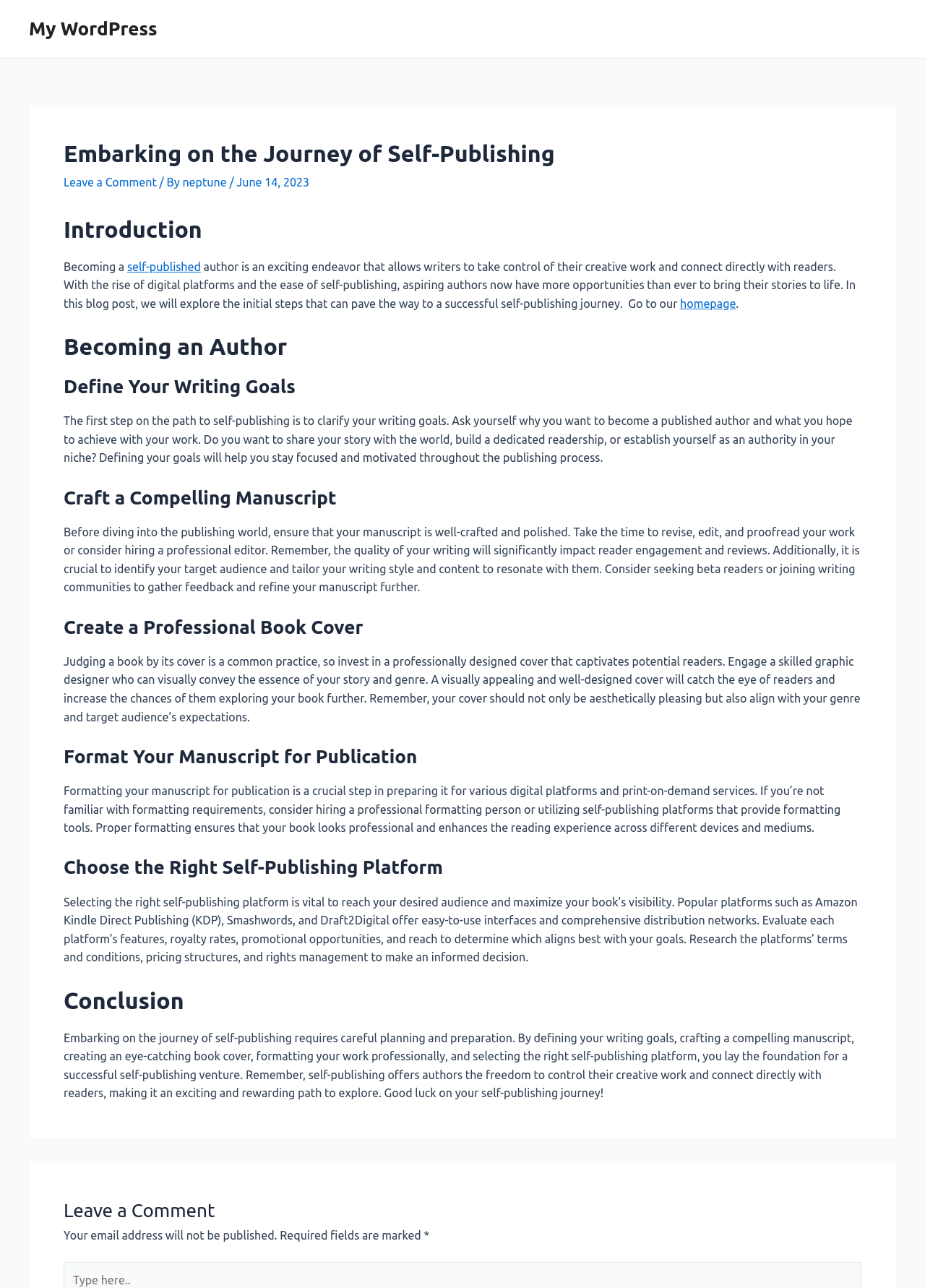What is the first step in self-publishing?
Provide a short answer using one word or a brief phrase based on the image.

Define your writing goals